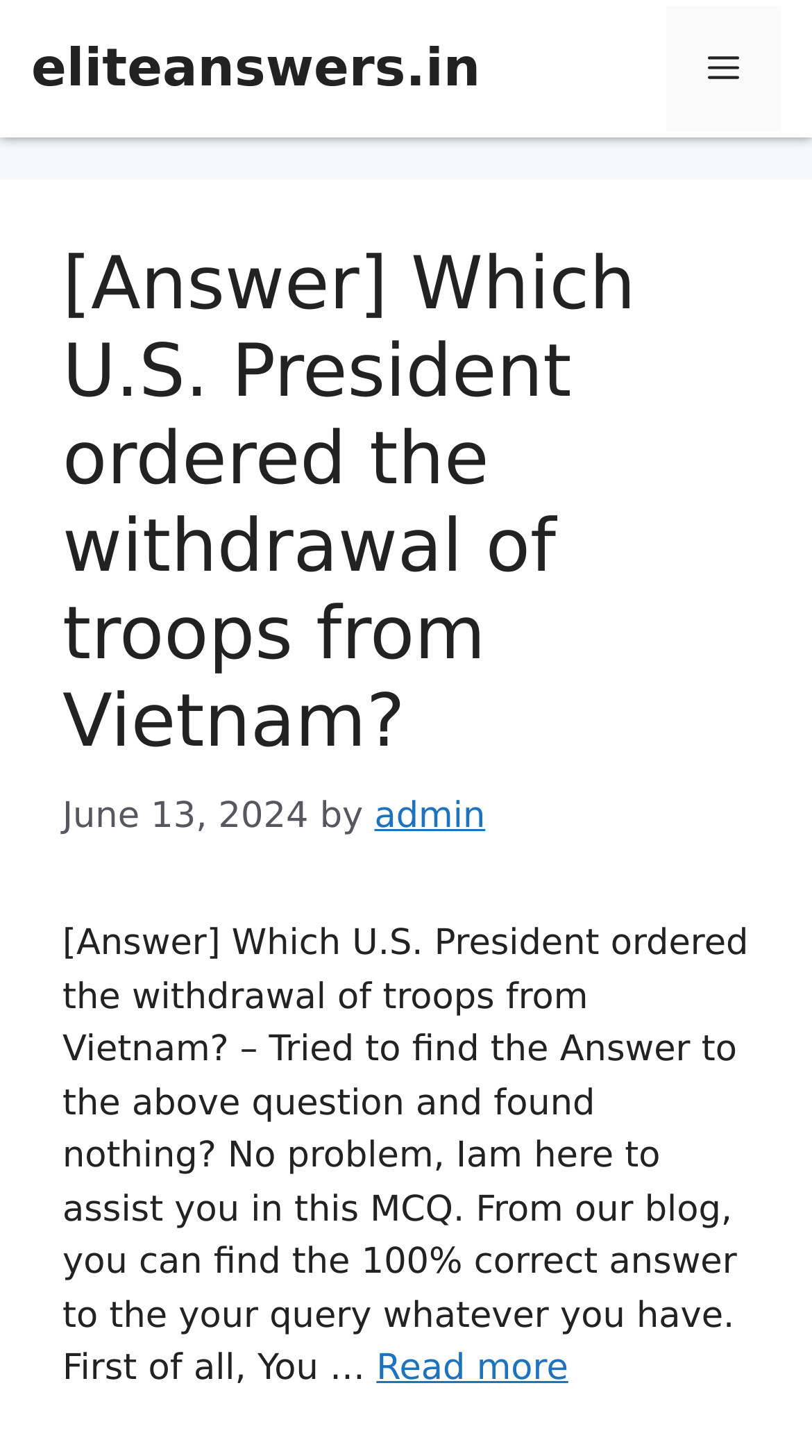Find the bounding box coordinates for the HTML element specified by: "Read more".

[0.464, 0.926, 0.7, 0.954]